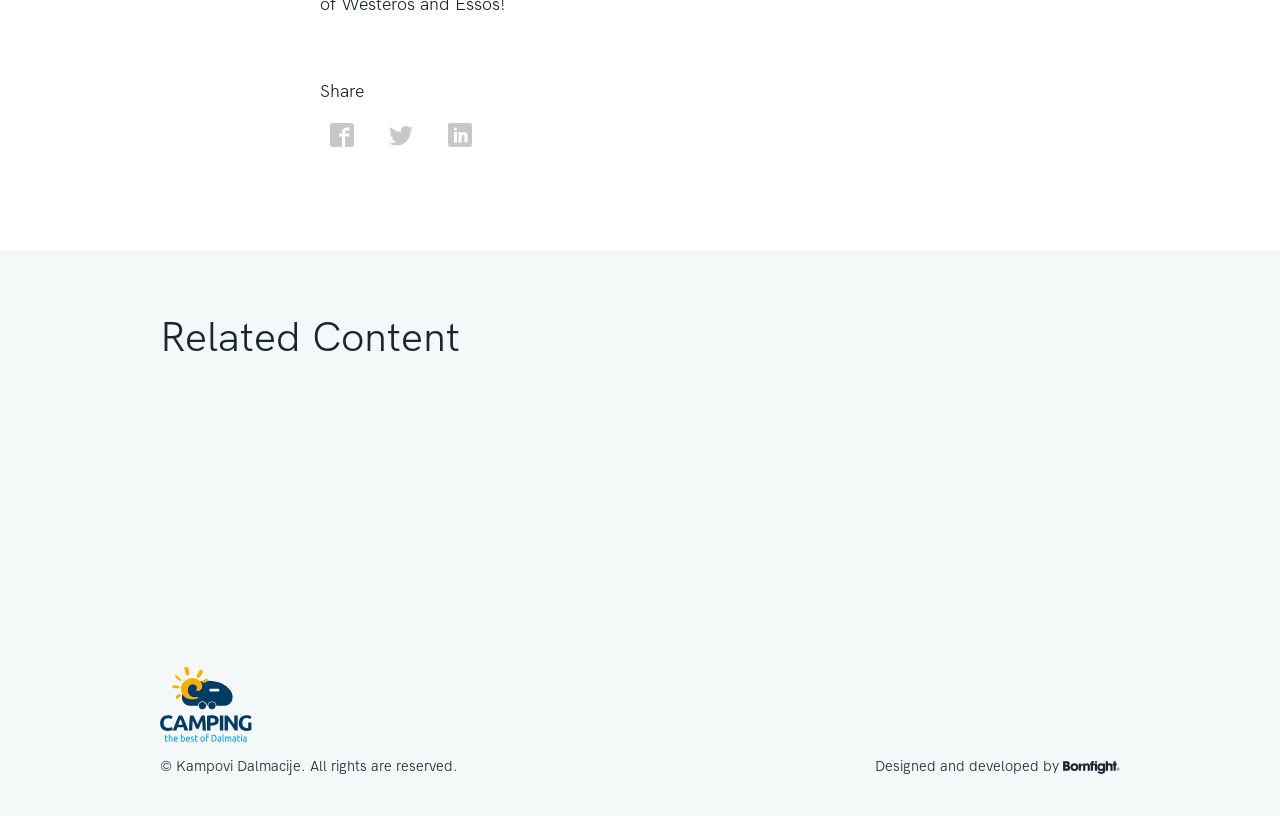Provide a brief response using a word or short phrase to this question:
What social media platforms are available for sharing?

Facebook, Twitter, LinkedIn